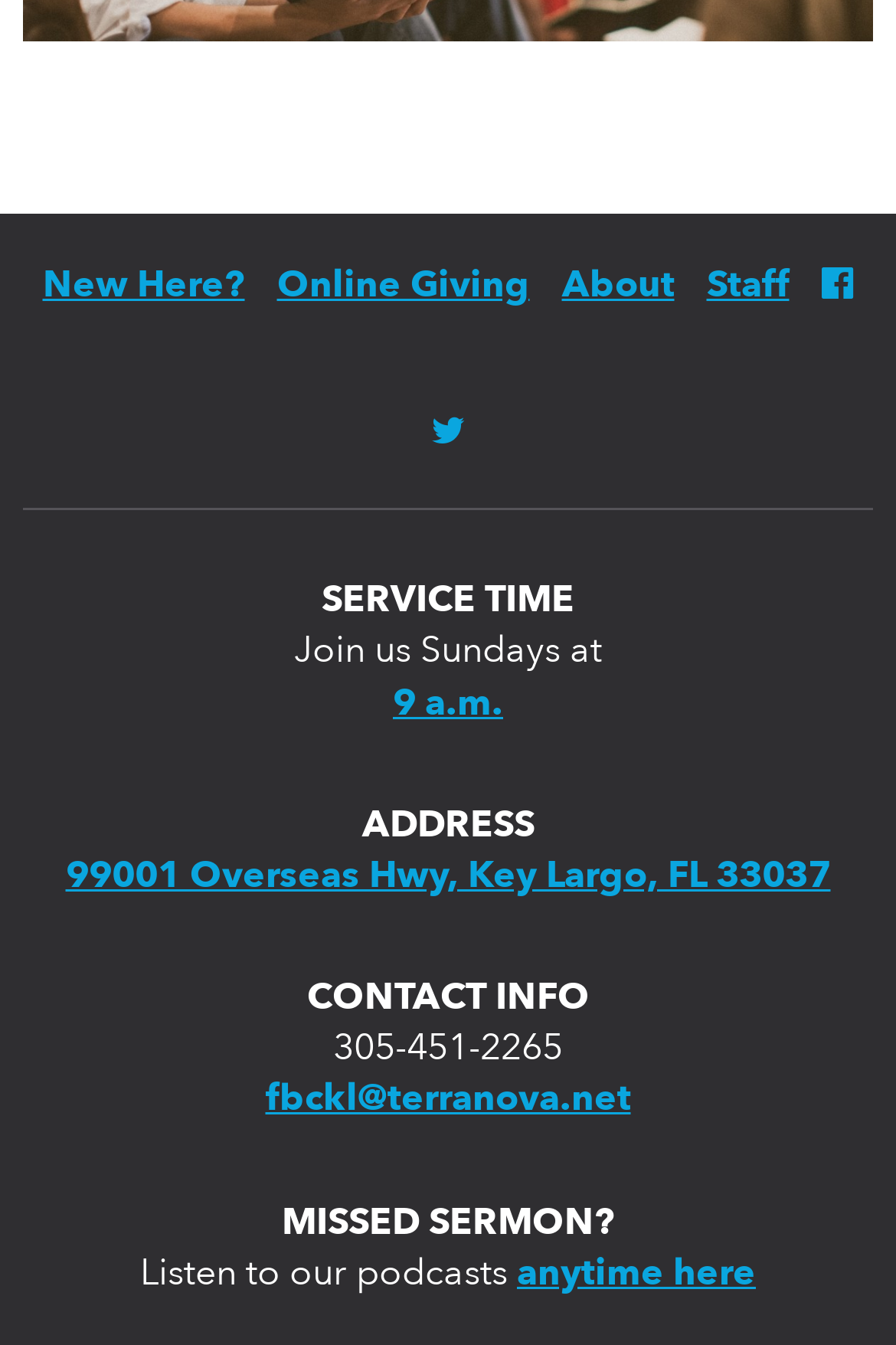Determine the bounding box coordinates for the area that should be clicked to carry out the following instruction: "Get 'ADDRESS'".

[0.026, 0.598, 0.974, 0.633]